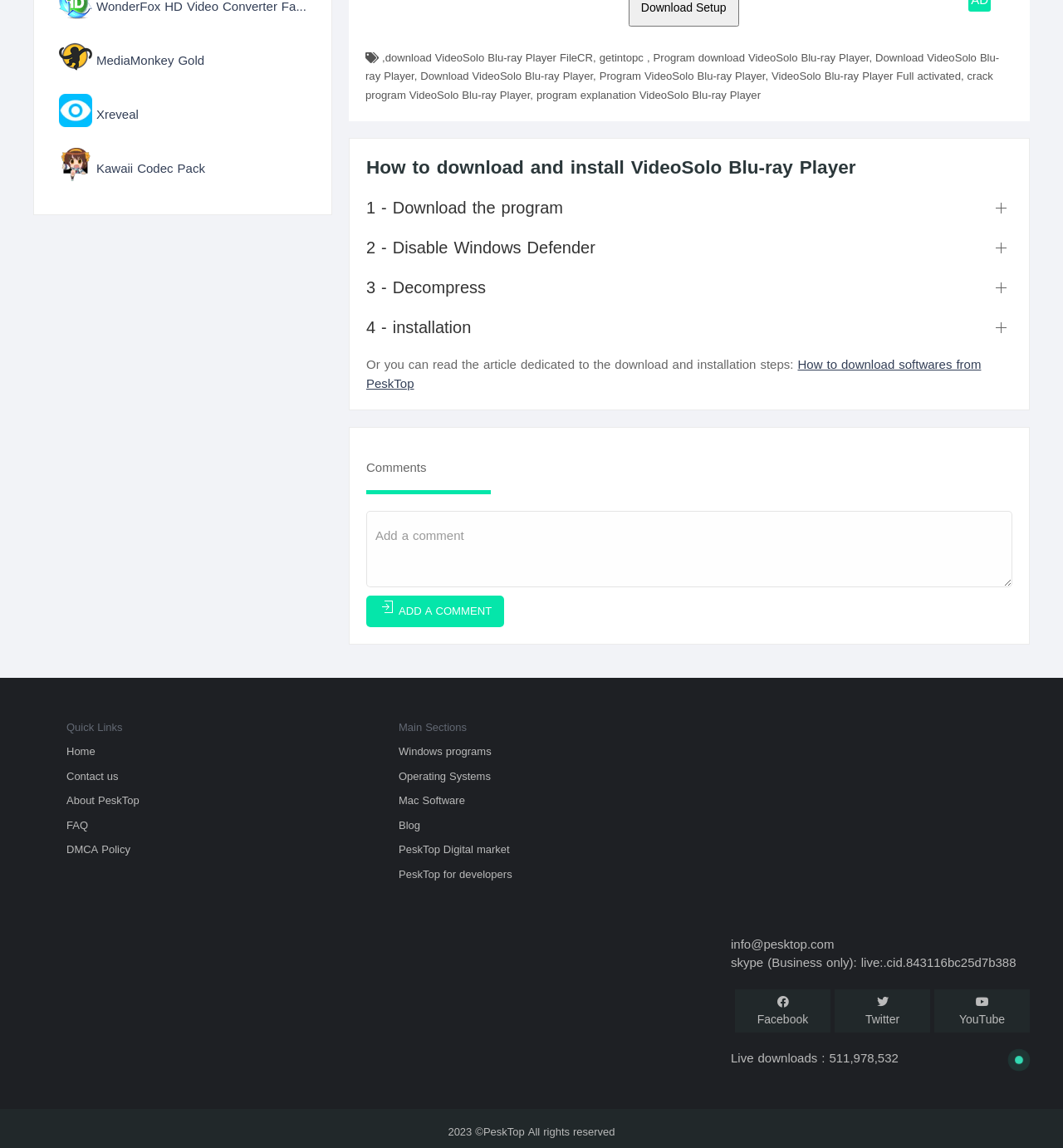Find the bounding box coordinates for the UI element that matches this description: "skype (Business only): live:.cid.843116bc25d7b388".

[0.688, 0.829, 0.956, 0.849]